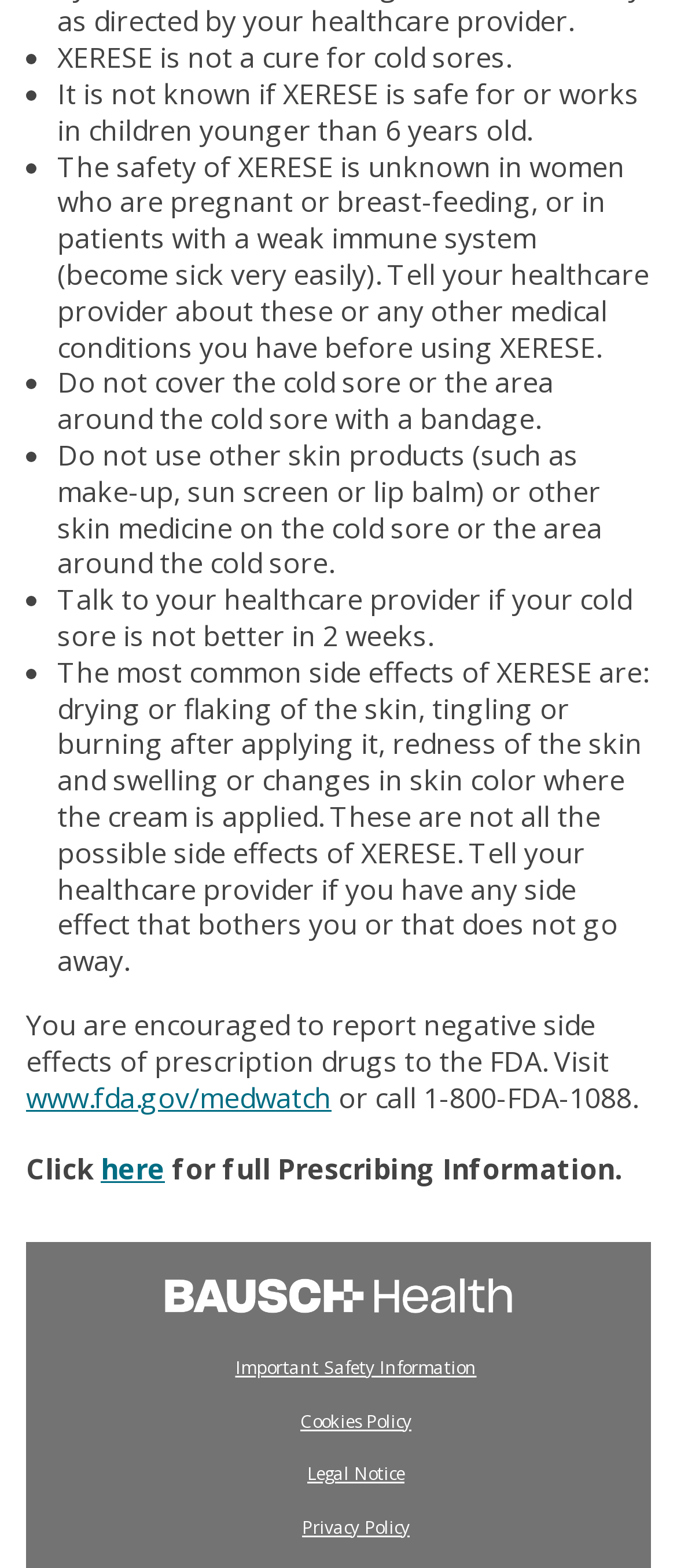Locate the bounding box coordinates of the element you need to click to accomplish the task described by this instruction: "Click 'Cookies Policy'".

[0.444, 0.898, 0.608, 0.913]